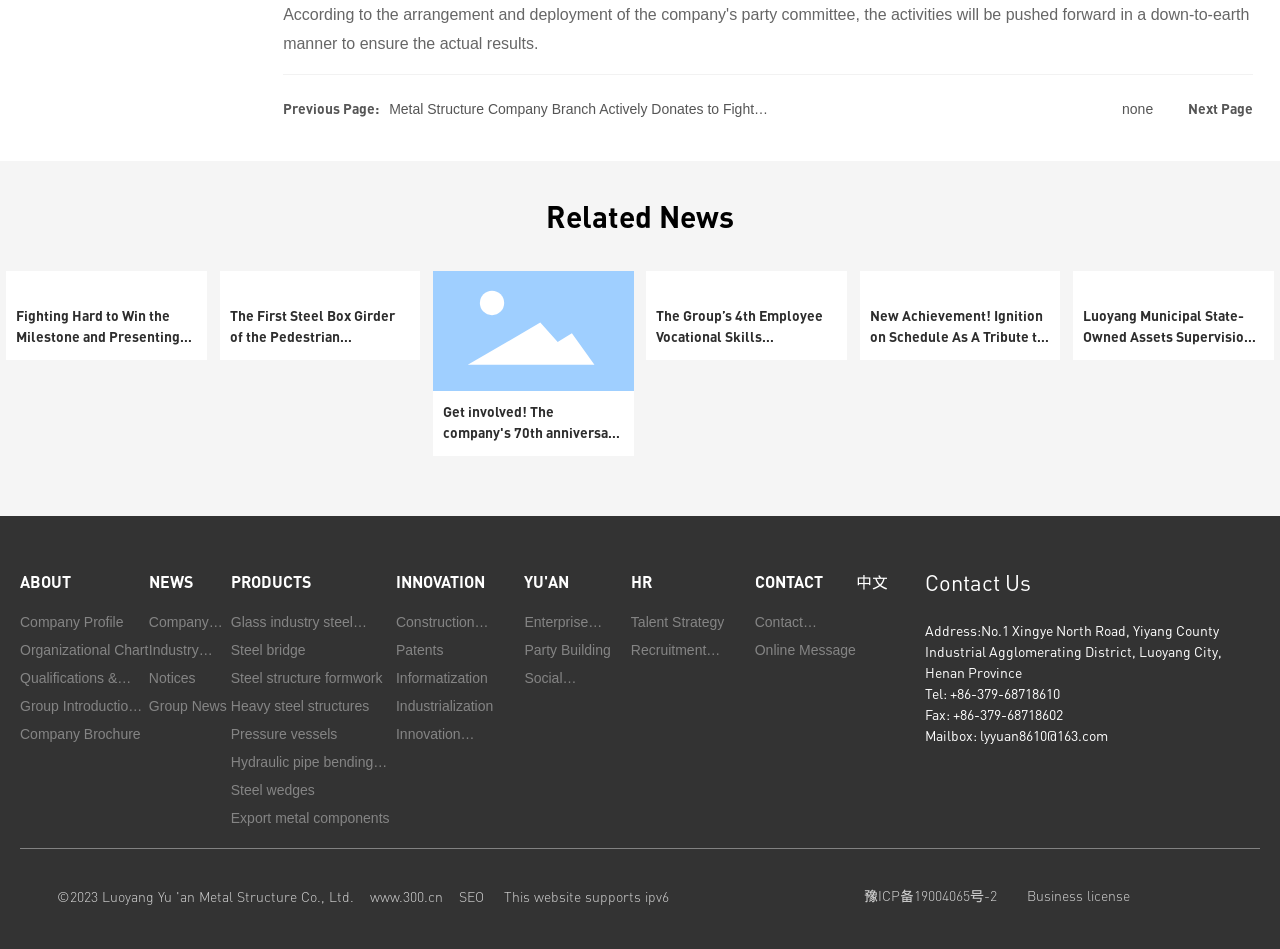Extract the bounding box for the UI element that matches this description: "Steel wedges".

[0.18, 0.818, 0.309, 0.848]